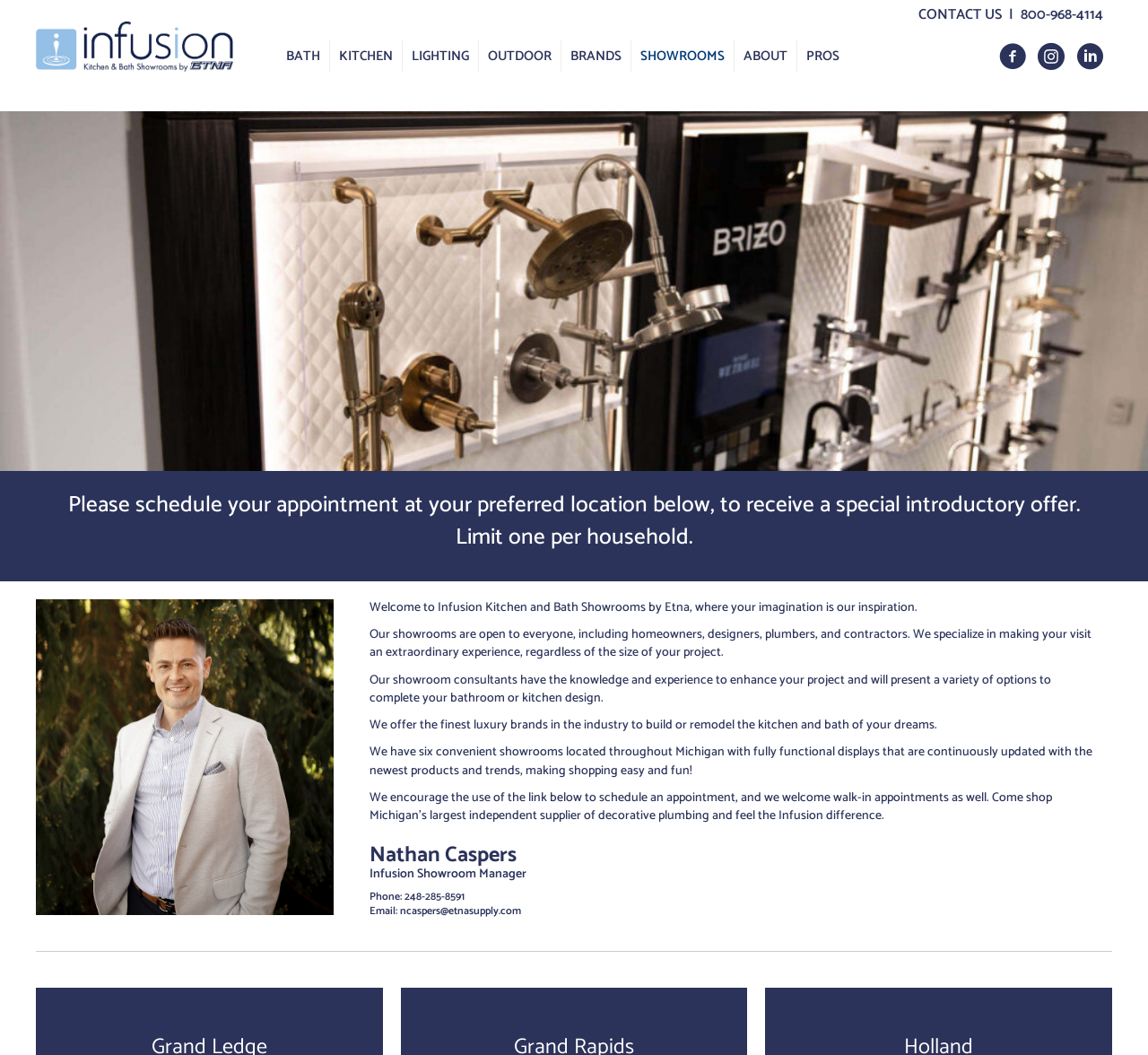Please specify the bounding box coordinates of the clickable region necessary for completing the following instruction: "Email Infusion Showroom Manager". The coordinates must consist of four float numbers between 0 and 1, i.e., [left, top, right, bottom].

[0.348, 0.855, 0.454, 0.871]